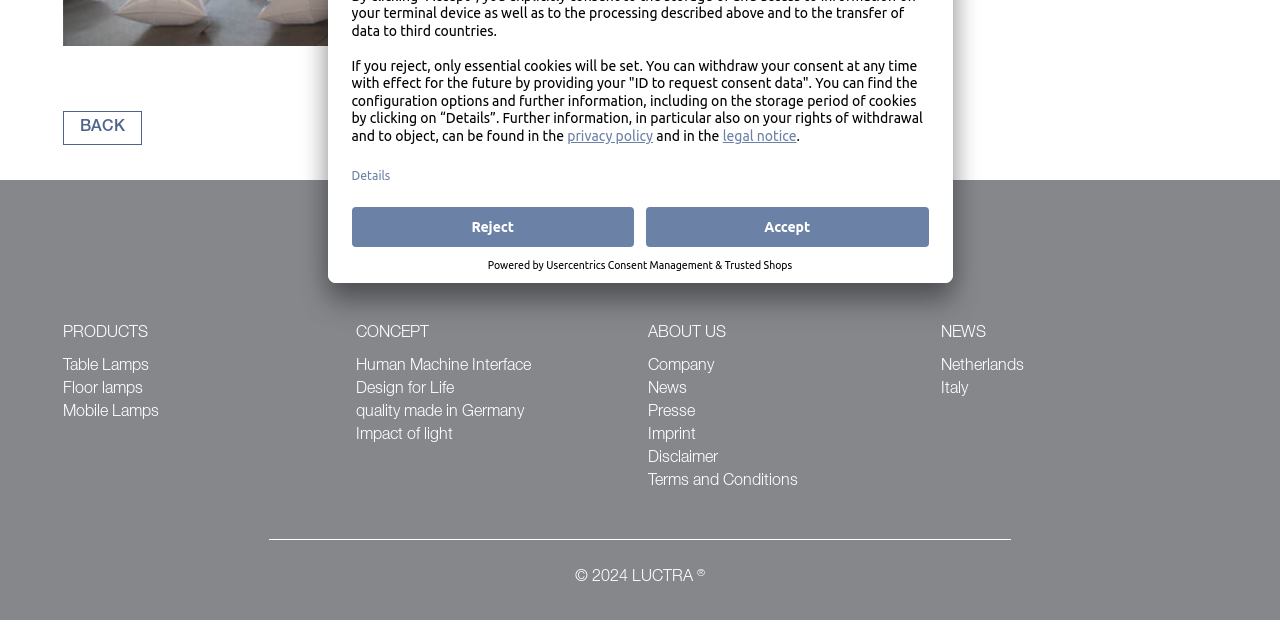Given the element description Terms and Conditions, identify the bounding box coordinates for the UI element on the webpage screenshot. The format should be (top-left x, top-left y, bottom-right x, bottom-right y), with values between 0 and 1.

[0.506, 0.72, 0.623, 0.767]